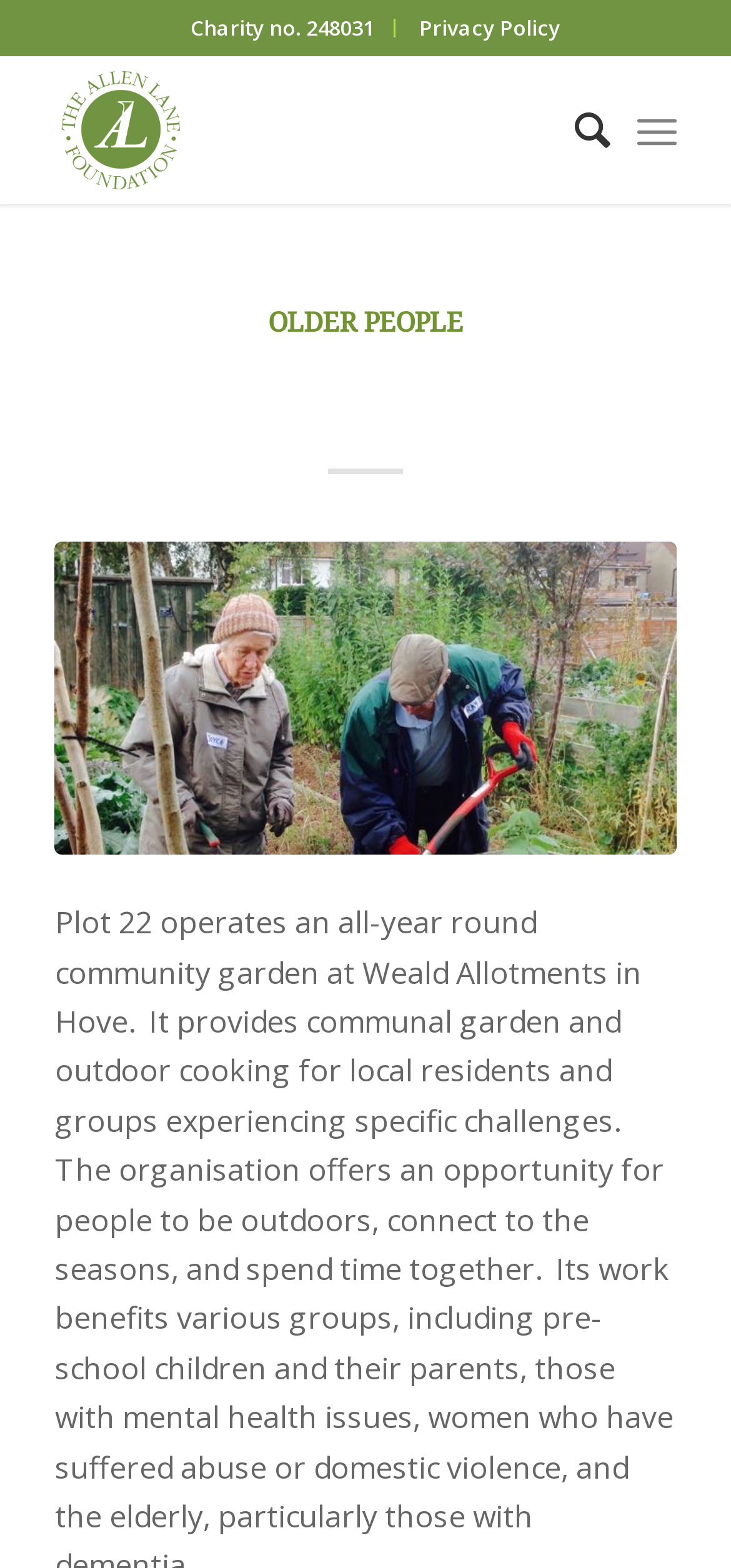What is the orientation of the top menu?
Based on the screenshot, provide your answer in one word or phrase.

Vertical